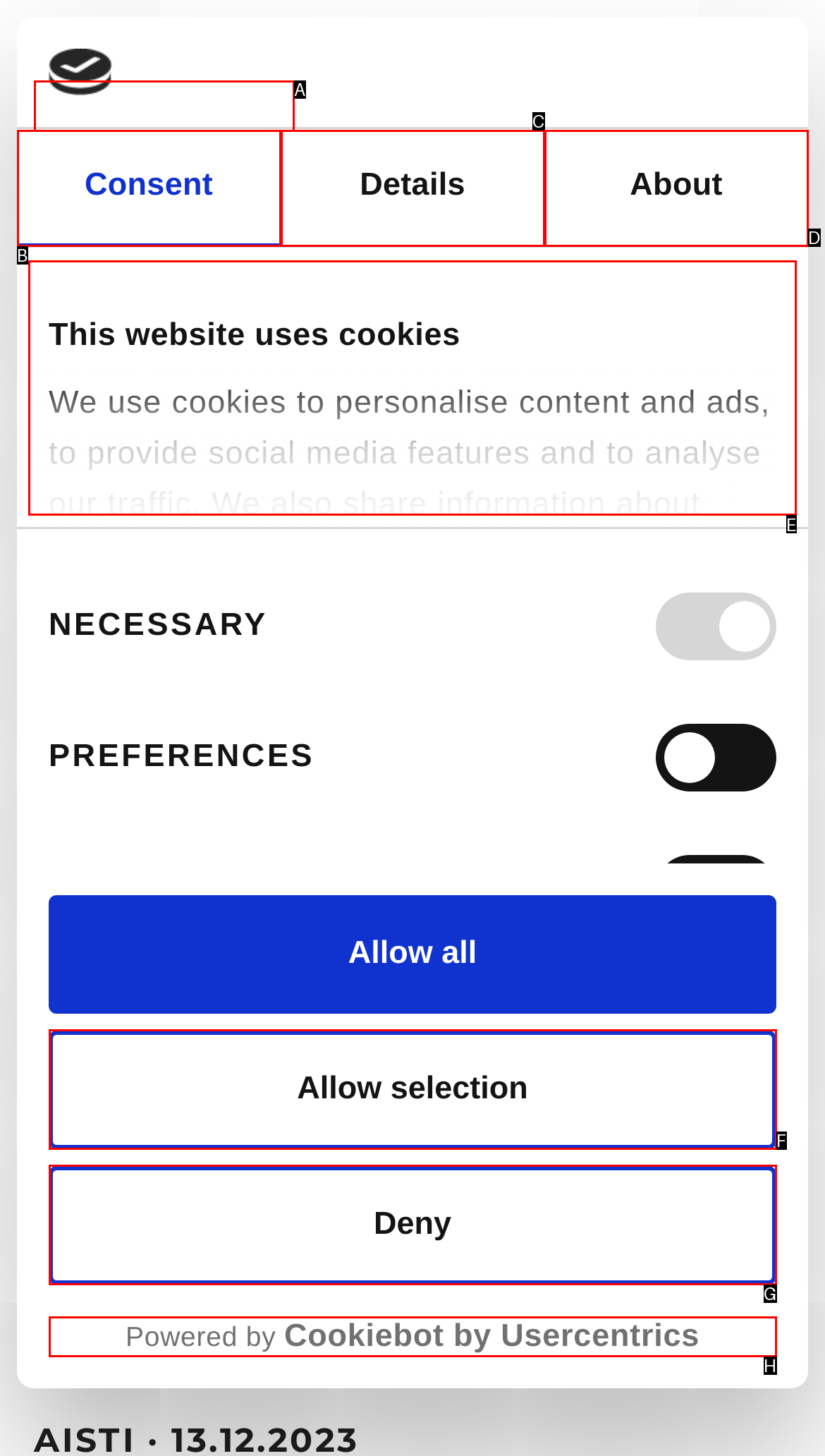Tell me which one HTML element best matches the description: Powered by Cookiebot by Usercentrics
Answer with the option's letter from the given choices directly.

H